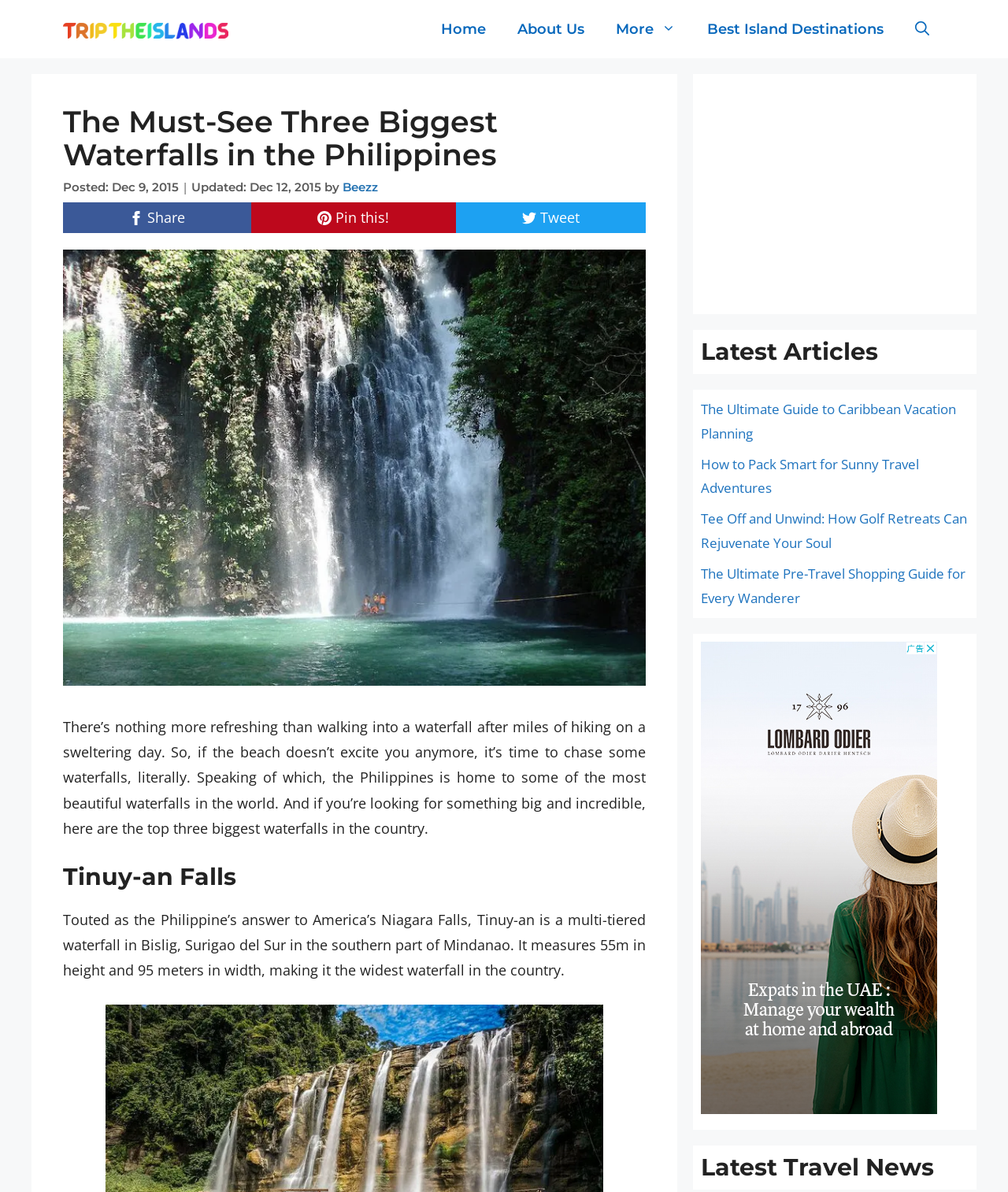Based on the image, give a detailed response to the question: What is the name of the website?

I determined the answer by looking at the banner element at the top of the webpage, which contains the link 'TriptheIslands.com'.